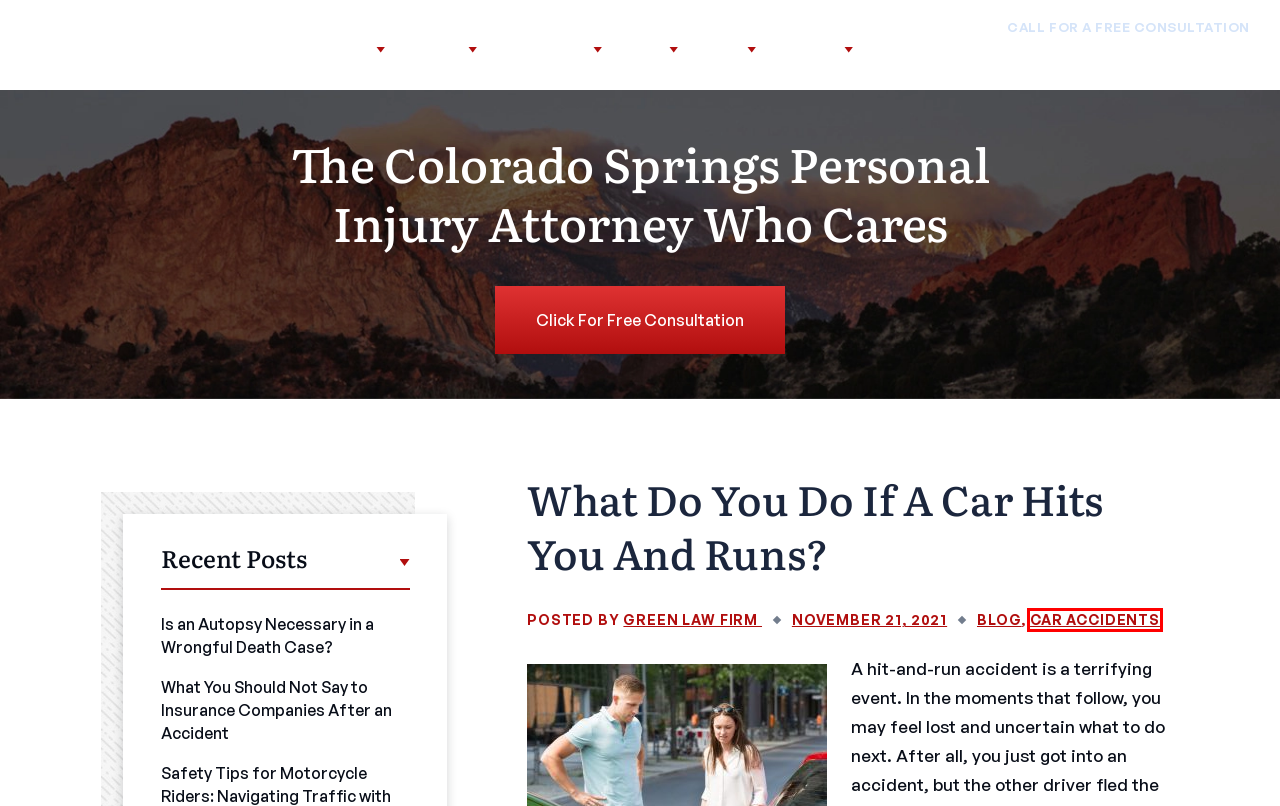Analyze the screenshot of a webpage with a red bounding box and select the webpage description that most accurately describes the new page resulting from clicking the element inside the red box. Here are the candidates:
A. Blog Archives | The Green Law Firm P.C.
B. Colorado Springs Personal Injury Attorney | CO
C. November 2021 | The Green Law Firm P.C.
D. What Not to Say to Insurance Companies After an Accident
E. Contact Us
F. Green Law Firm, Author at The Green Law Firm P.C.
G. Is an Autopsy Necessary in a Wrongful Death Case?
H. Car Accidents Archives | The Green Law Firm P.C.

H